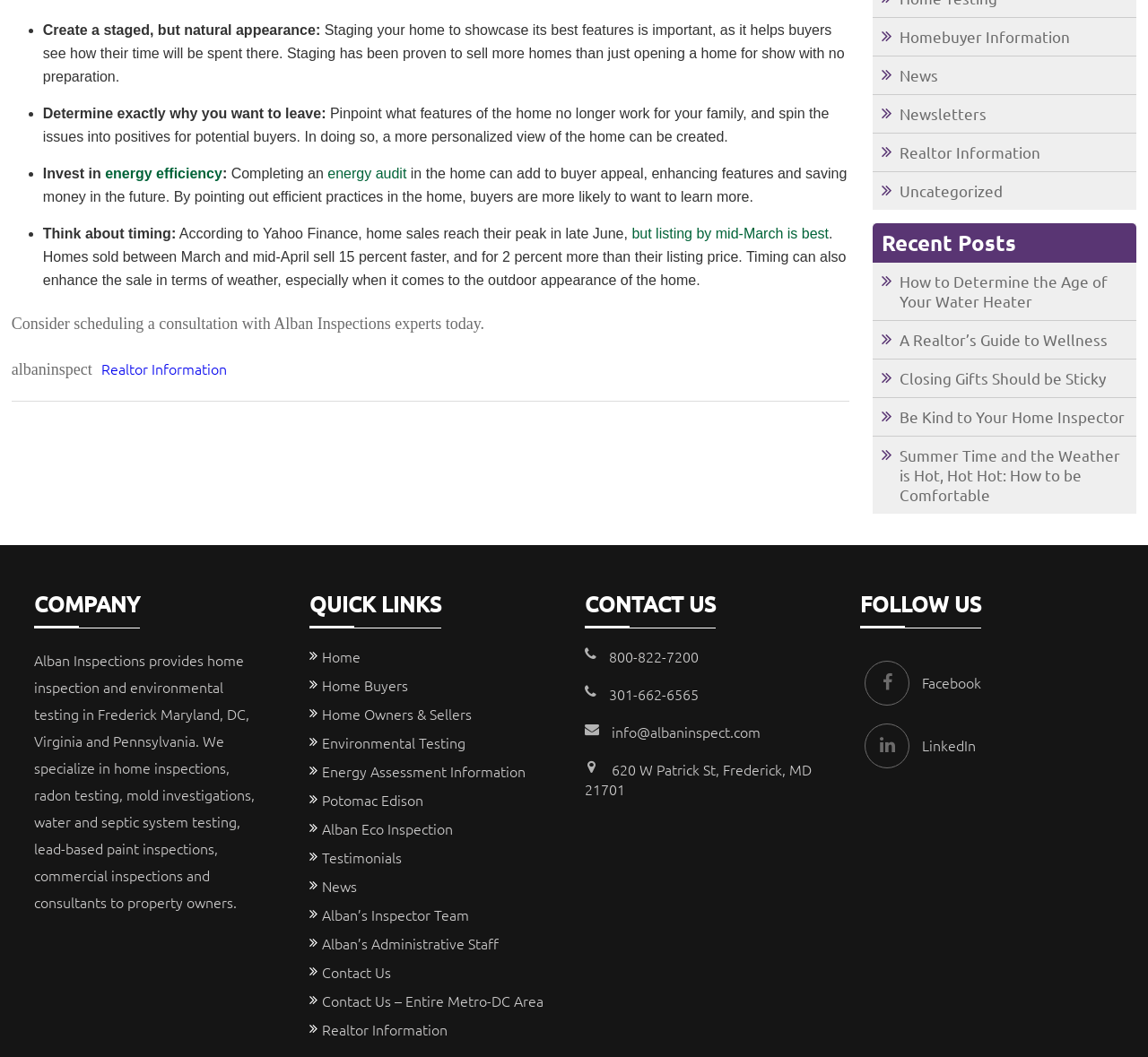Determine the bounding box coordinates of the UI element described by: "Realtor Information".

[0.783, 0.135, 0.906, 0.153]